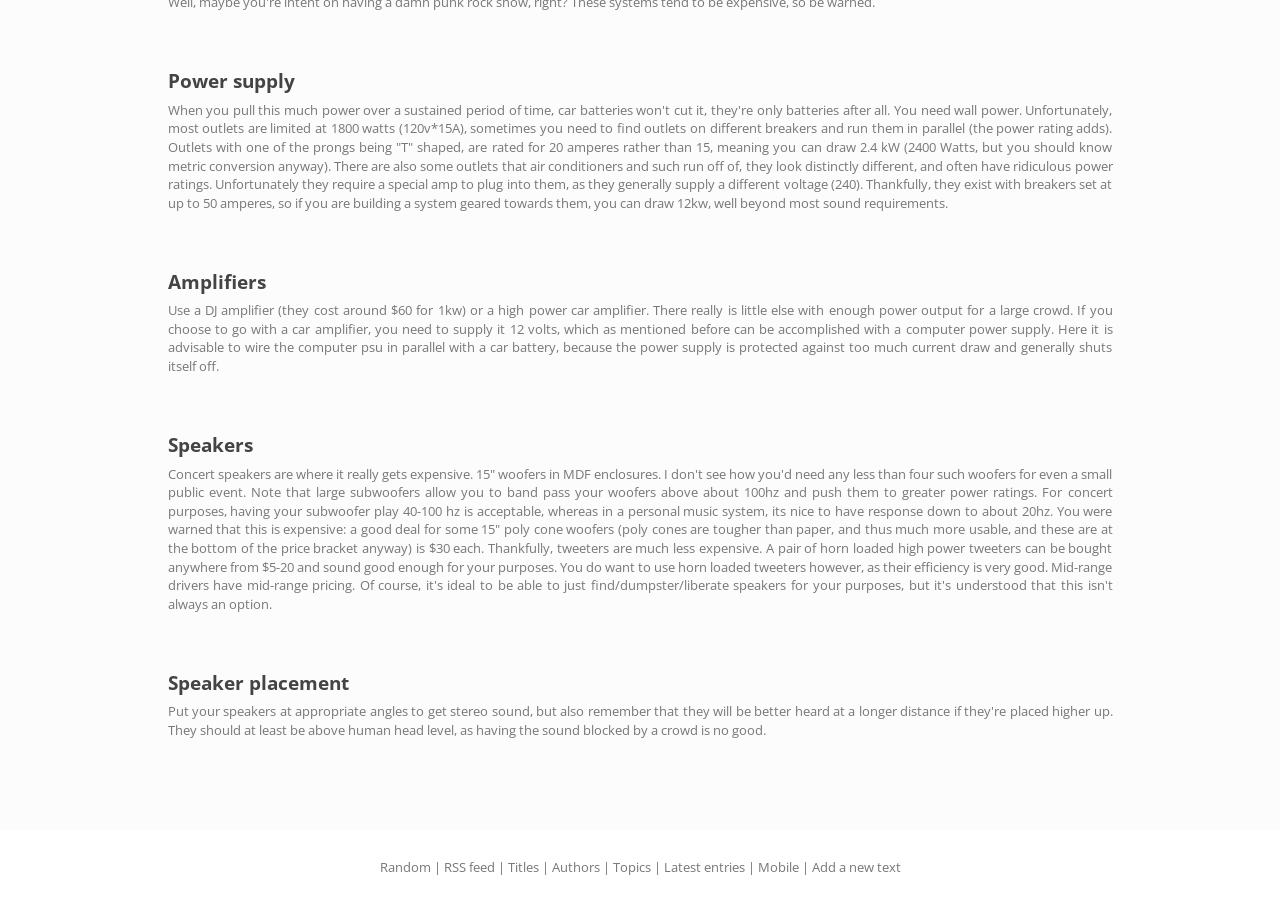Give the bounding box coordinates for the element described by: "Latest entries".

[0.518, 0.954, 0.582, 0.974]